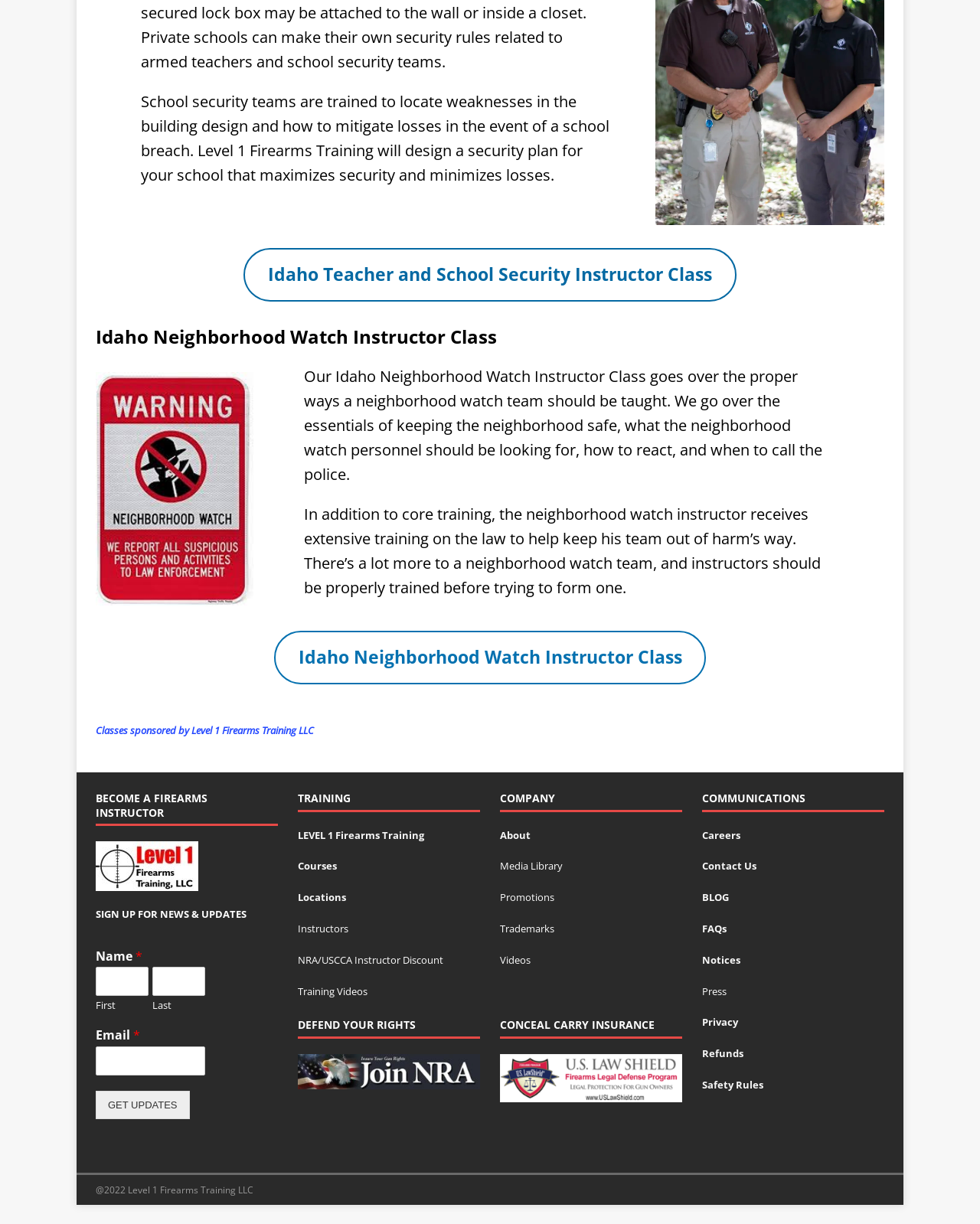Please locate the bounding box coordinates of the region I need to click to follow this instruction: "Sign up for news and updates".

[0.098, 0.891, 0.193, 0.914]